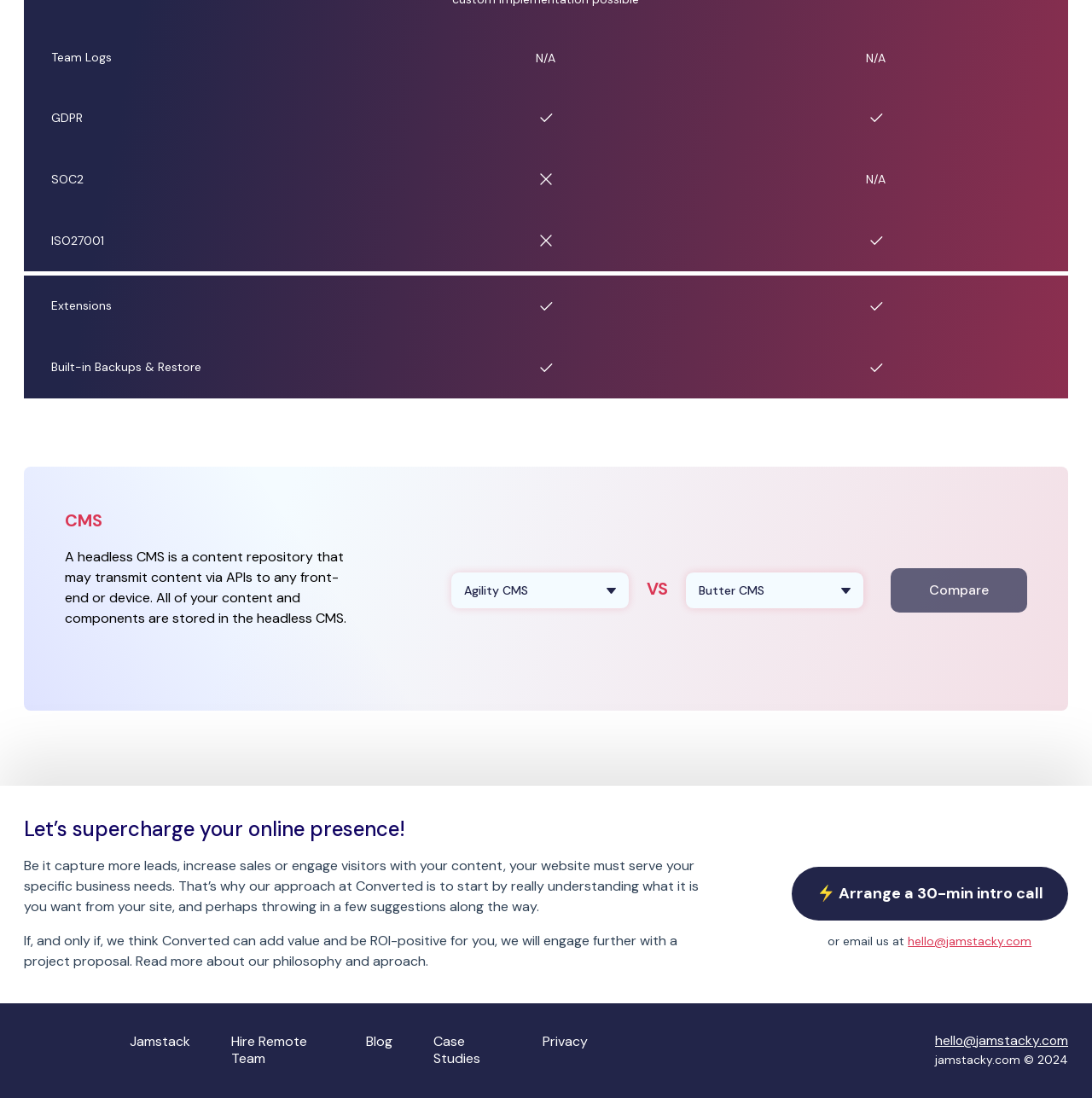Identify the bounding box coordinates for the element that needs to be clicked to fulfill this instruction: "Click on the 'HOUSE LIFTING SERVICE' link". Provide the coordinates in the format of four float numbers between 0 and 1: [left, top, right, bottom].

None